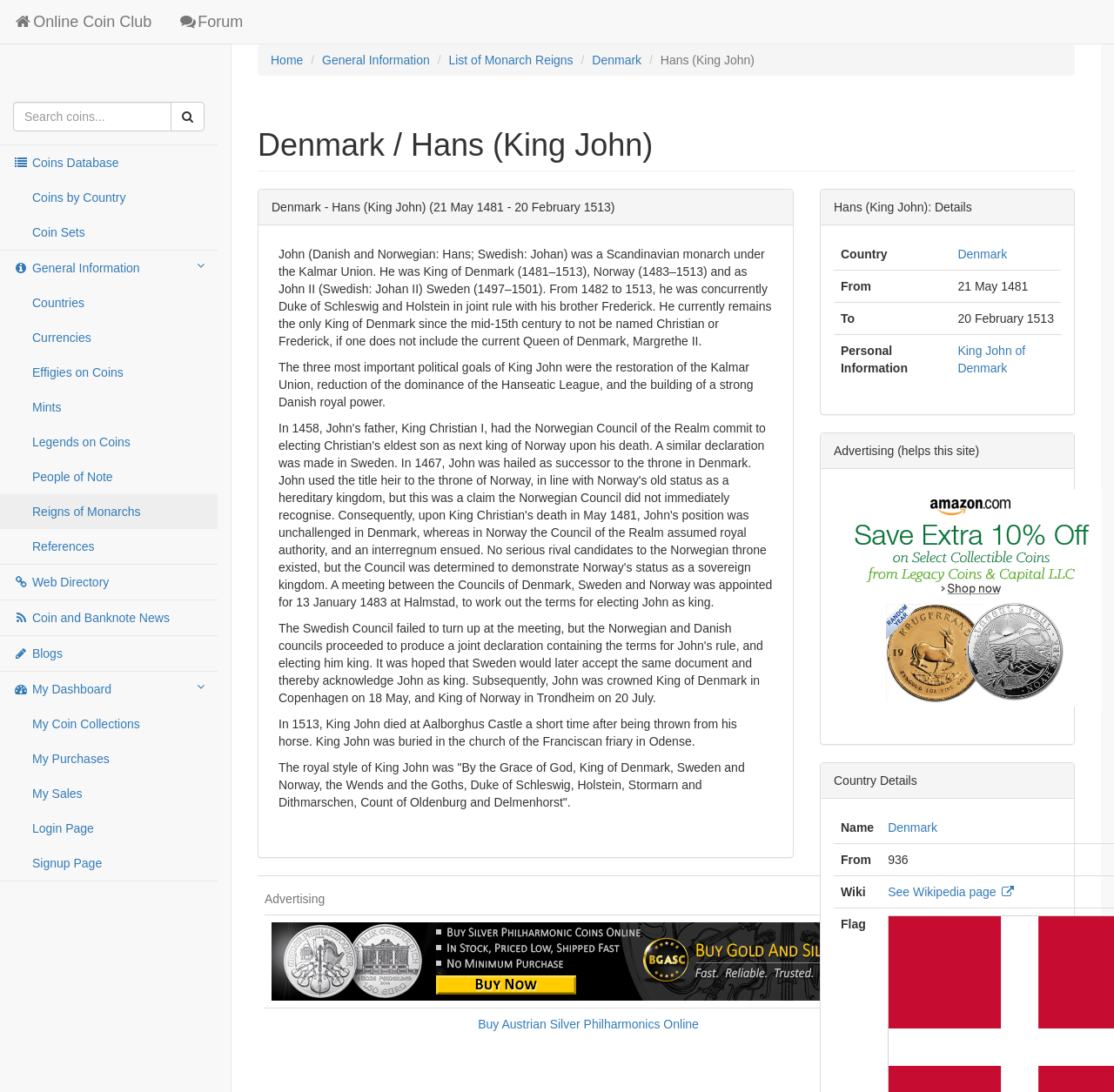What is the name of the king described on this webpage?
Refer to the image and answer the question using a single word or phrase.

Hans (King John)